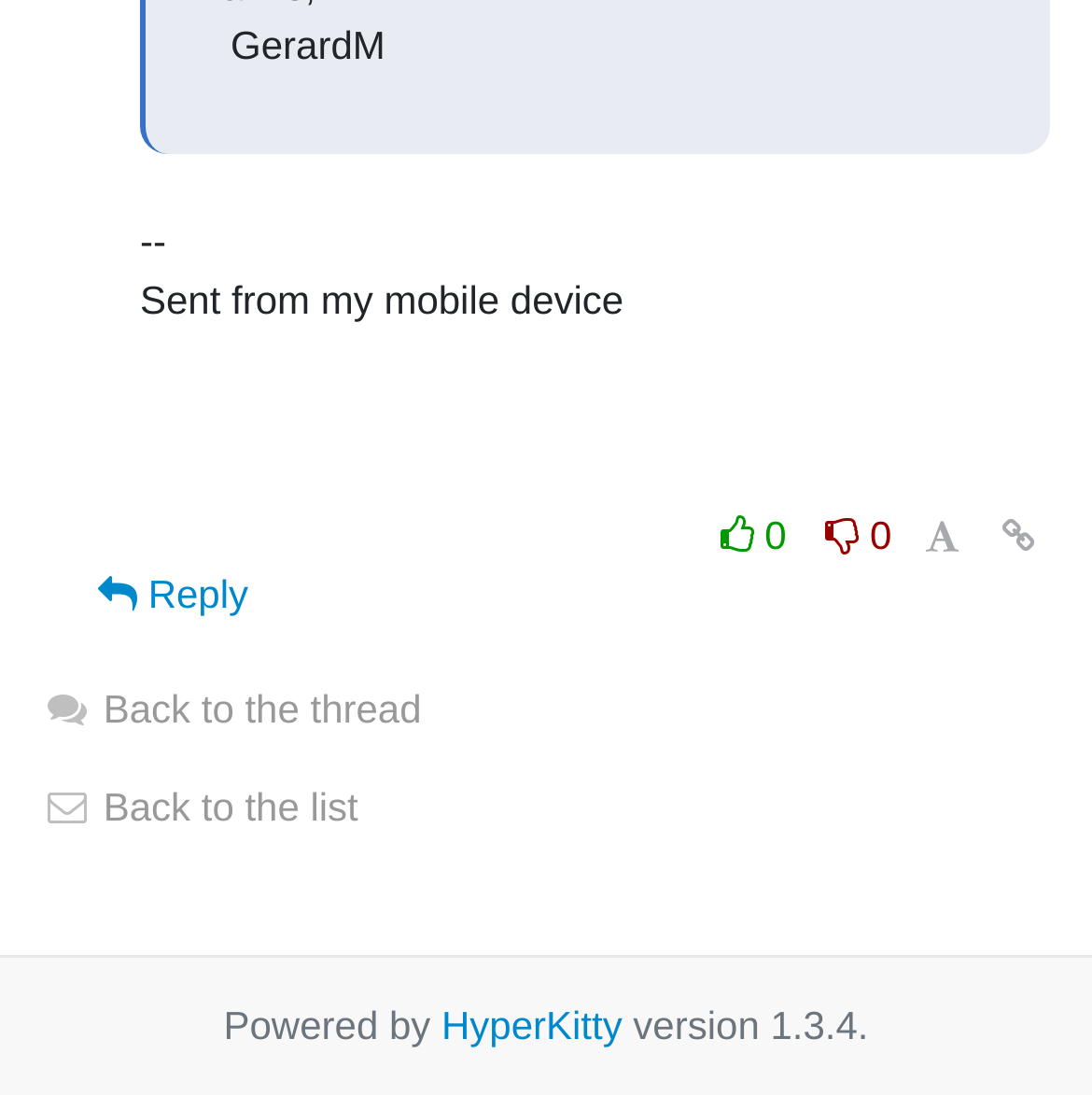Reply to the question with a single word or phrase:
What is the version of HyperKitty?

1.3.4